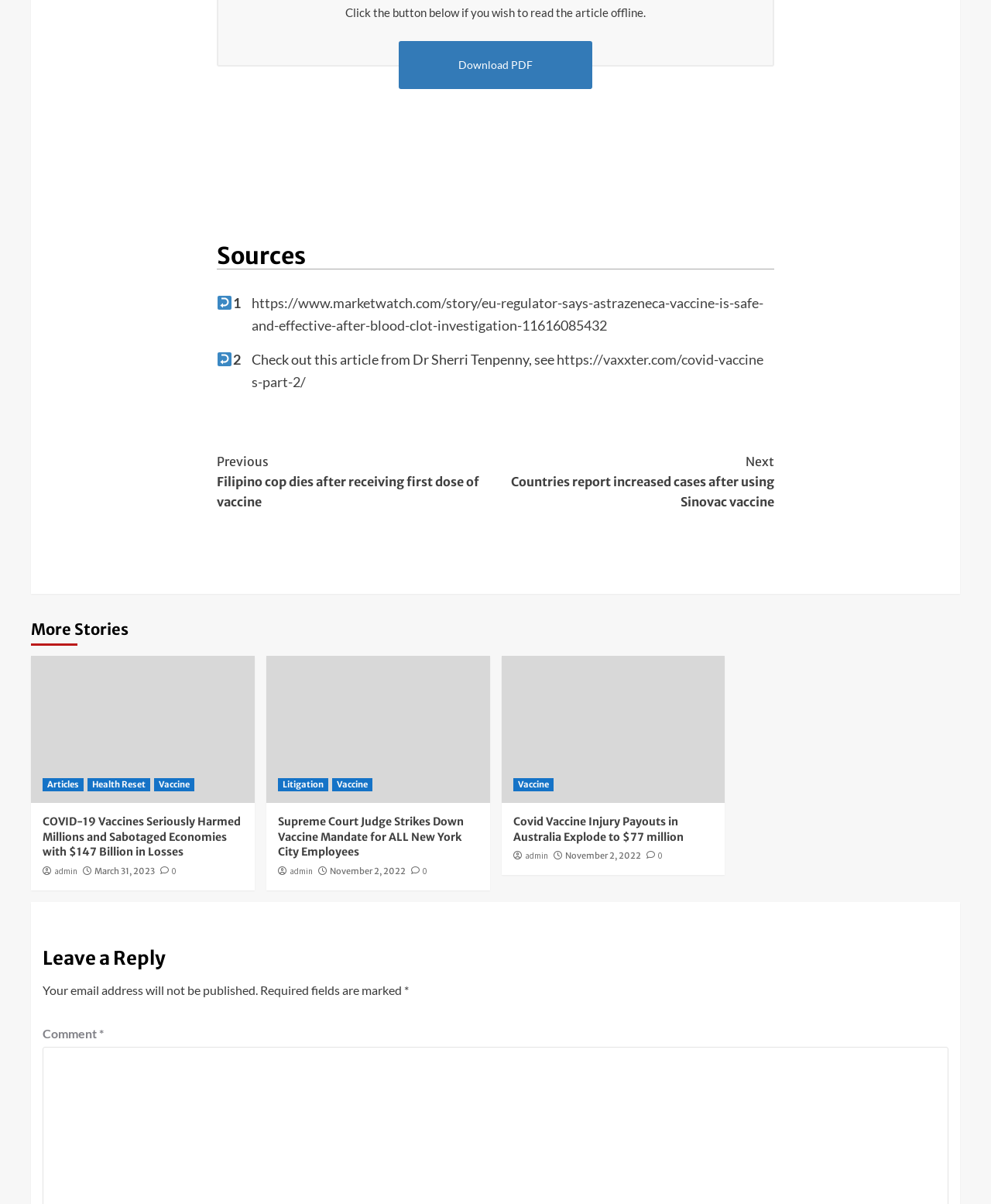Please specify the bounding box coordinates of the region to click in order to perform the following instruction: "View the shopping cart".

None